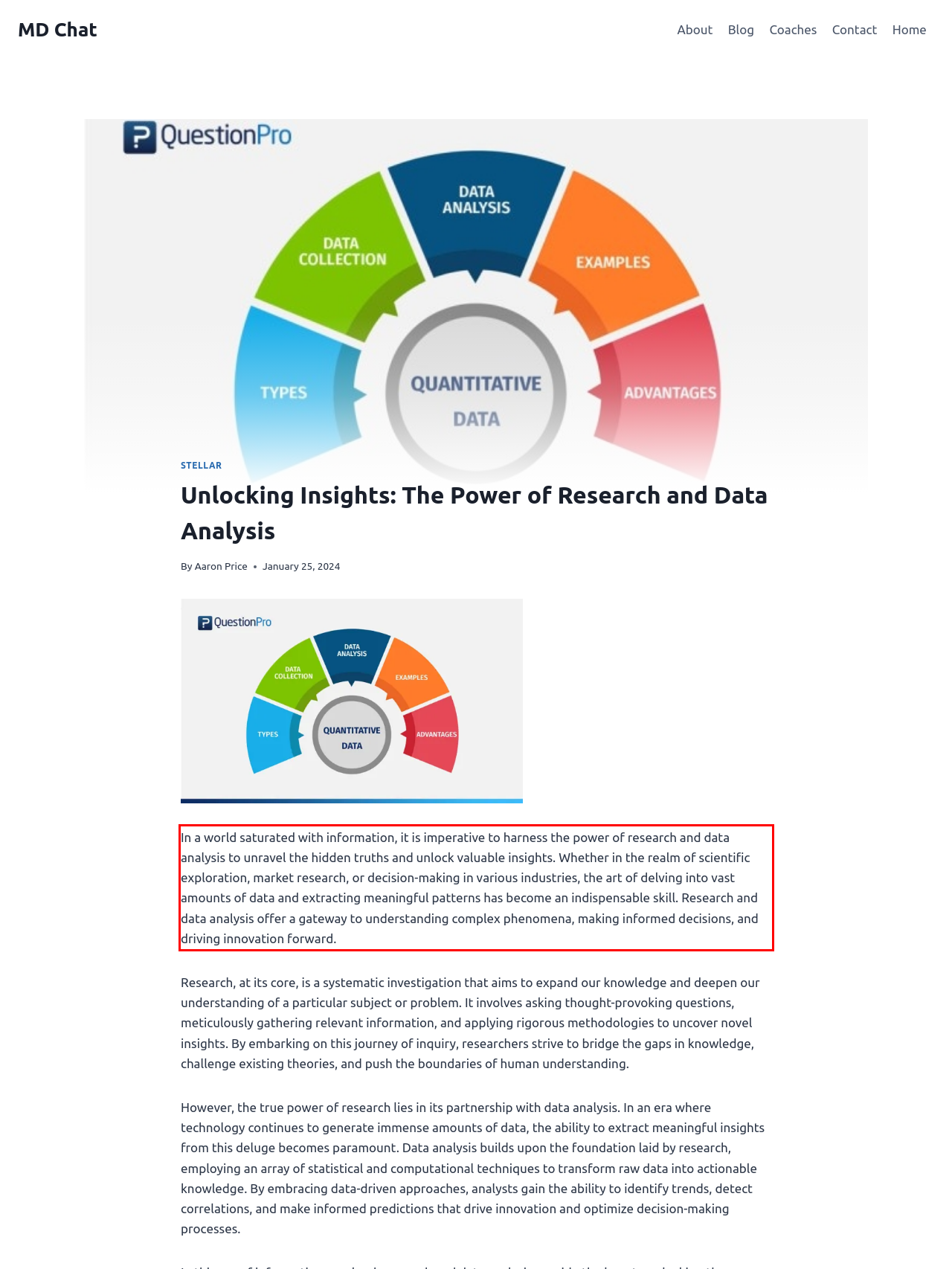Given a screenshot of a webpage with a red bounding box, extract the text content from the UI element inside the red bounding box.

In a world saturated with information, it is imperative to harness the power of research and data analysis to unravel the hidden truths and unlock valuable insights. Whether in the realm of scientific exploration, market research, or decision-making in various industries, the art of delving into vast amounts of data and extracting meaningful patterns has become an indispensable skill. Research and data analysis offer a gateway to understanding complex phenomena, making informed decisions, and driving innovation forward.